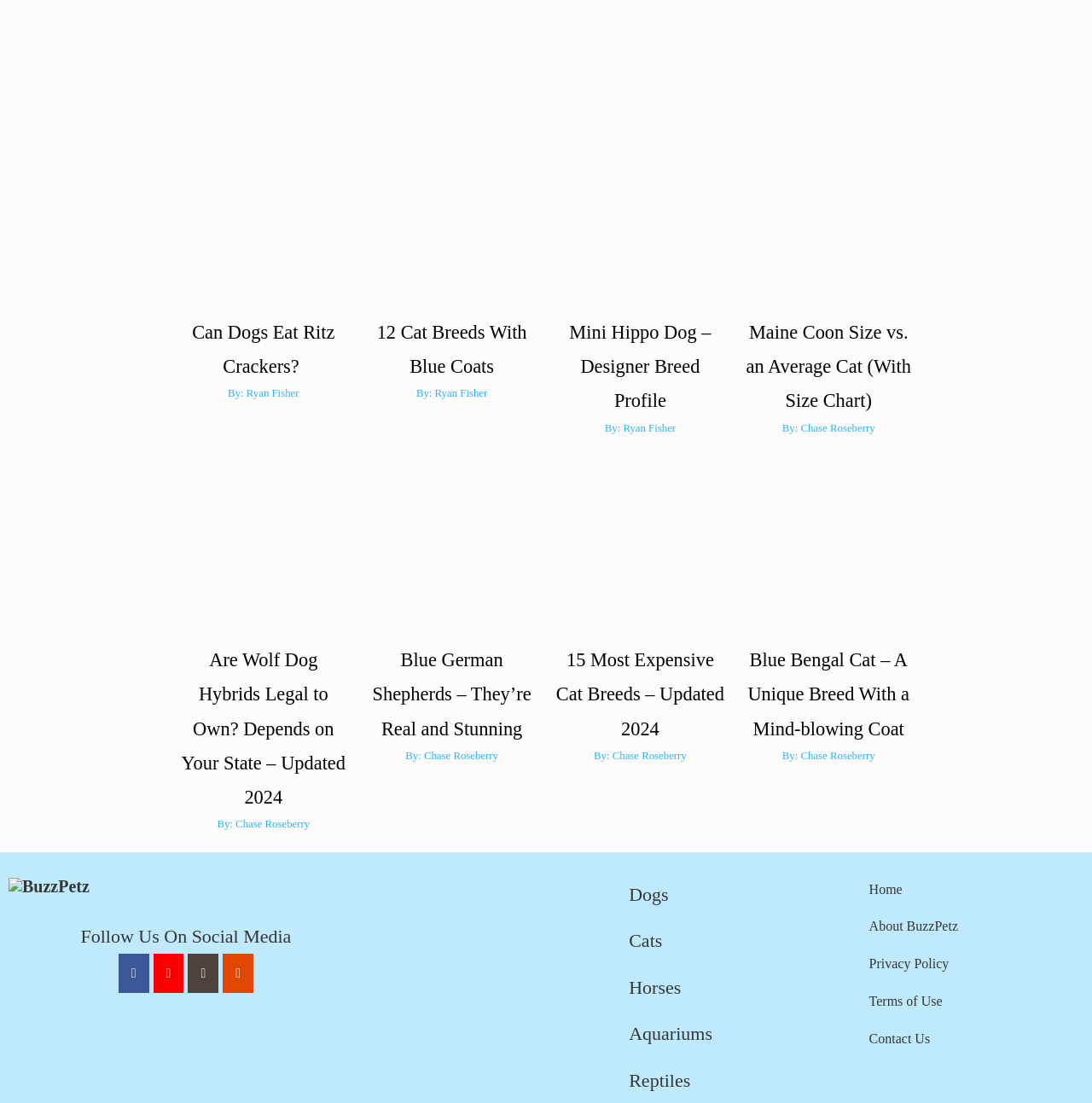Could you determine the bounding box coordinates of the clickable element to complete the instruction: "View Maine Coon Size vs. an Average Cat article"? Provide the coordinates as four float numbers between 0 and 1, i.e., [left, top, right, bottom].

[0.68, 0.321, 0.837, 0.414]